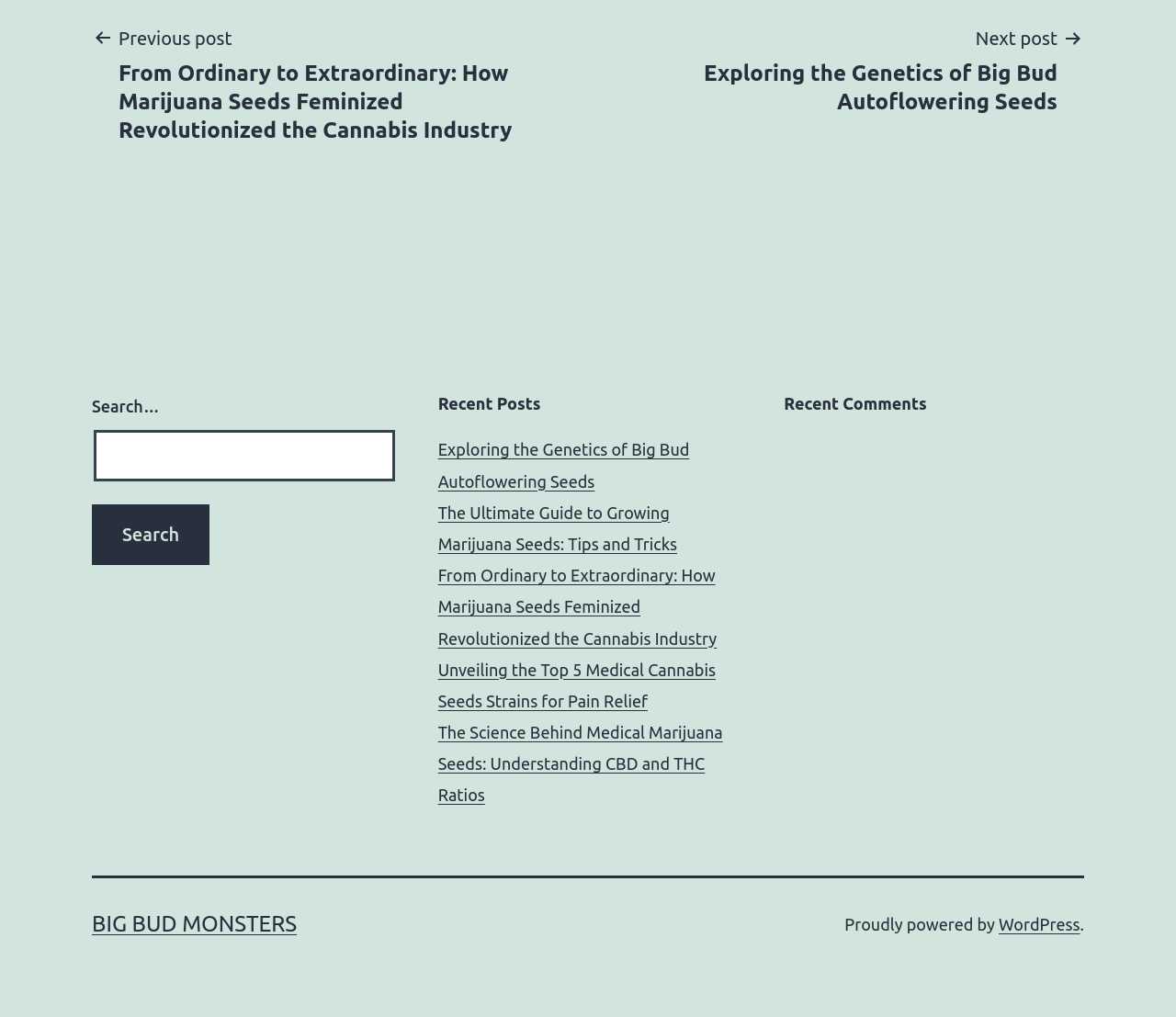Give a one-word or one-phrase response to the question:
What is the purpose of the 'Recent Comments' section?

To display recent comments